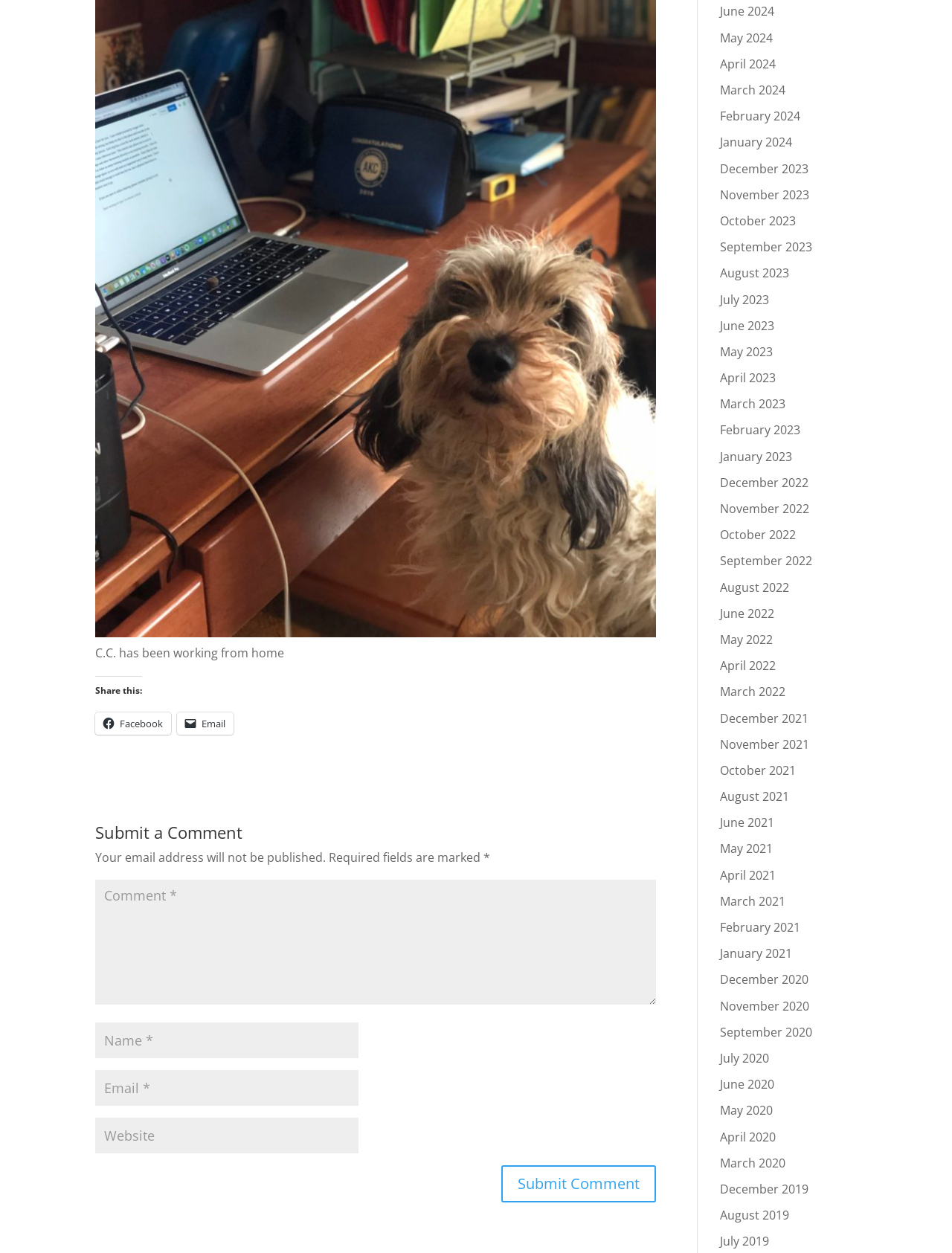Determine the bounding box coordinates in the format (top-left x, top-left y, bottom-right x, bottom-right y). Ensure all values are floating point numbers between 0 and 1. Identify the bounding box of the UI element described by: January 2024

[0.756, 0.107, 0.832, 0.12]